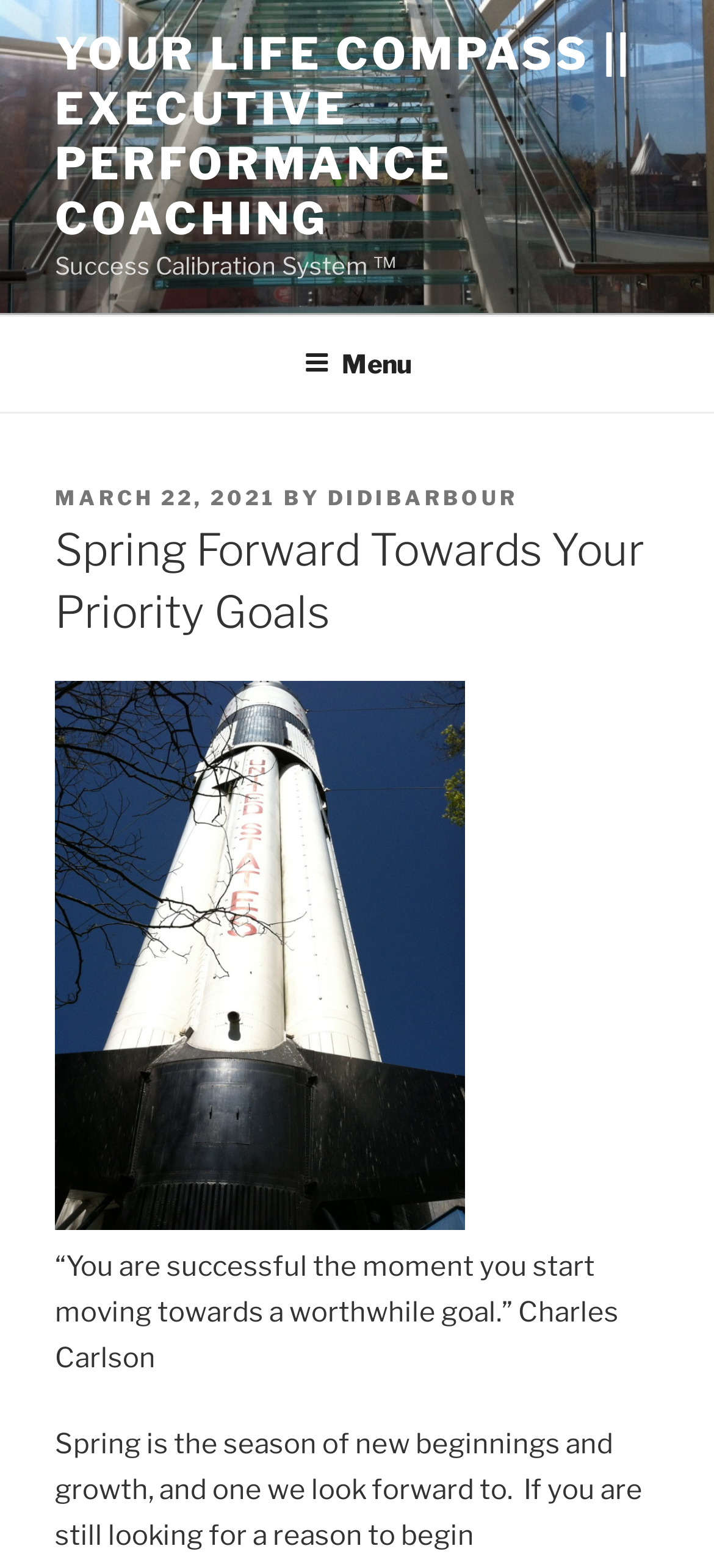Show the bounding box coordinates for the HTML element described as: "March 22, 2021March 23, 2021".

[0.077, 0.309, 0.387, 0.326]